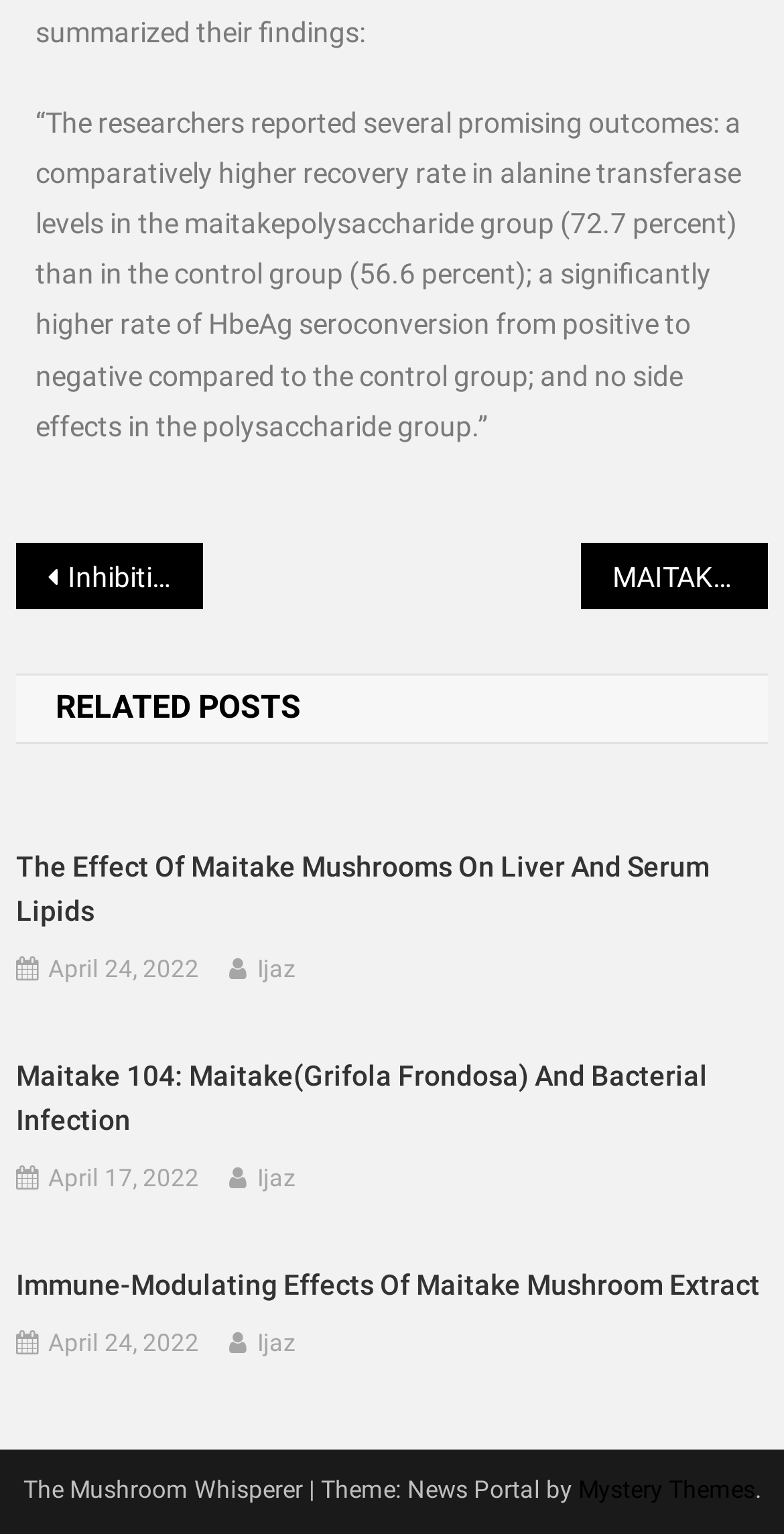What is the topic of the first link?
Look at the image and provide a short answer using one word or a phrase.

Inhibition of hepatitis B virus